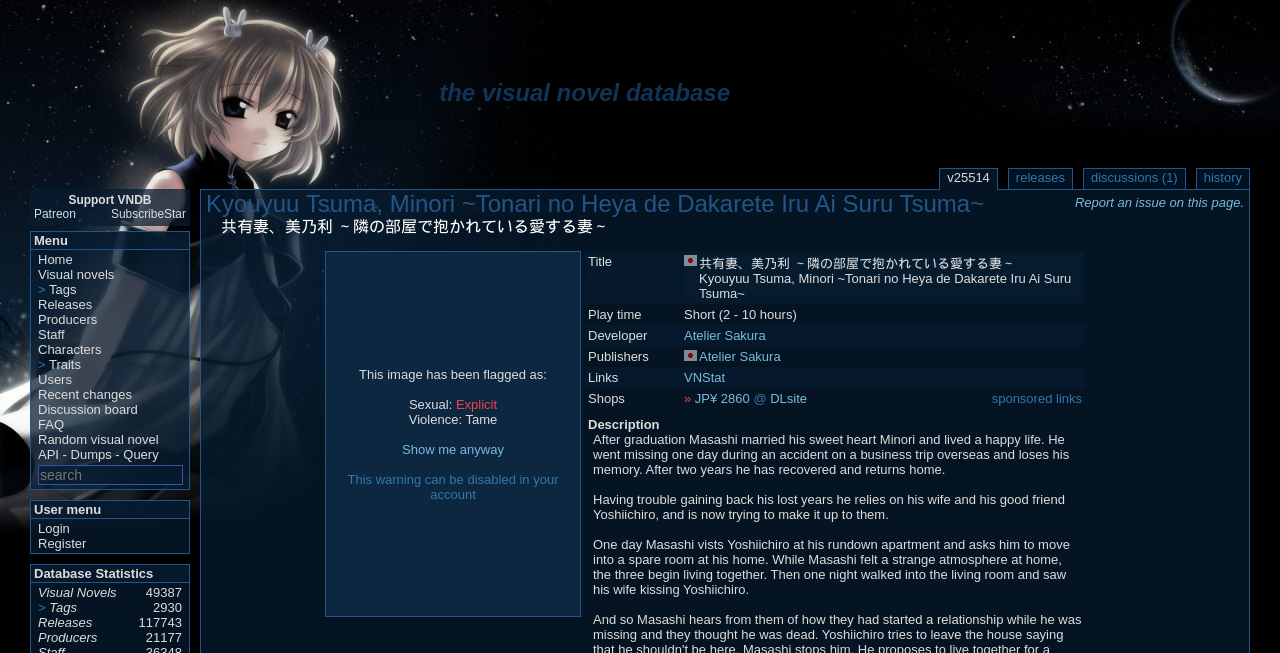Write an elaborate caption that captures the essence of the webpage.

The webpage is a visual novel database page, specifically for "Kyouyuu Tsuma, Minori ~Tonari no Heya de Dakarete Iru Ai Suru Tsuma~". At the top, there is a heading that reads "the visual novel database" with a link to the homepage. Below it, there are several links to different sections of the website, including "v25514", "releases", "discussions", and "history".

On the left side of the page, there is a menu with various links, including "Home", "Visual novels", "Tags", "Releases", "Producers", "Staff", "Characters", "Traits", "Users", "Recent changes", "Discussion board", "FAQ", "Random visual novel", "API", and "Dumps". There is also a search box above the menu.

On the right side of the page, there is a section with database statistics, including the number of visual novels, tags, releases, and producers. Below it, there is a section with information about the visual novel, including its title, Japanese title, play time, developer, and publishers.

In the middle of the page, there is a section with a warning about explicit content, which can be disabled in the user's account. Below it, there is a table with more information about the visual novel, including its title, Japanese title, play time, developer, and publishers.

At the bottom of the page, there is a link to report an issue on the page.